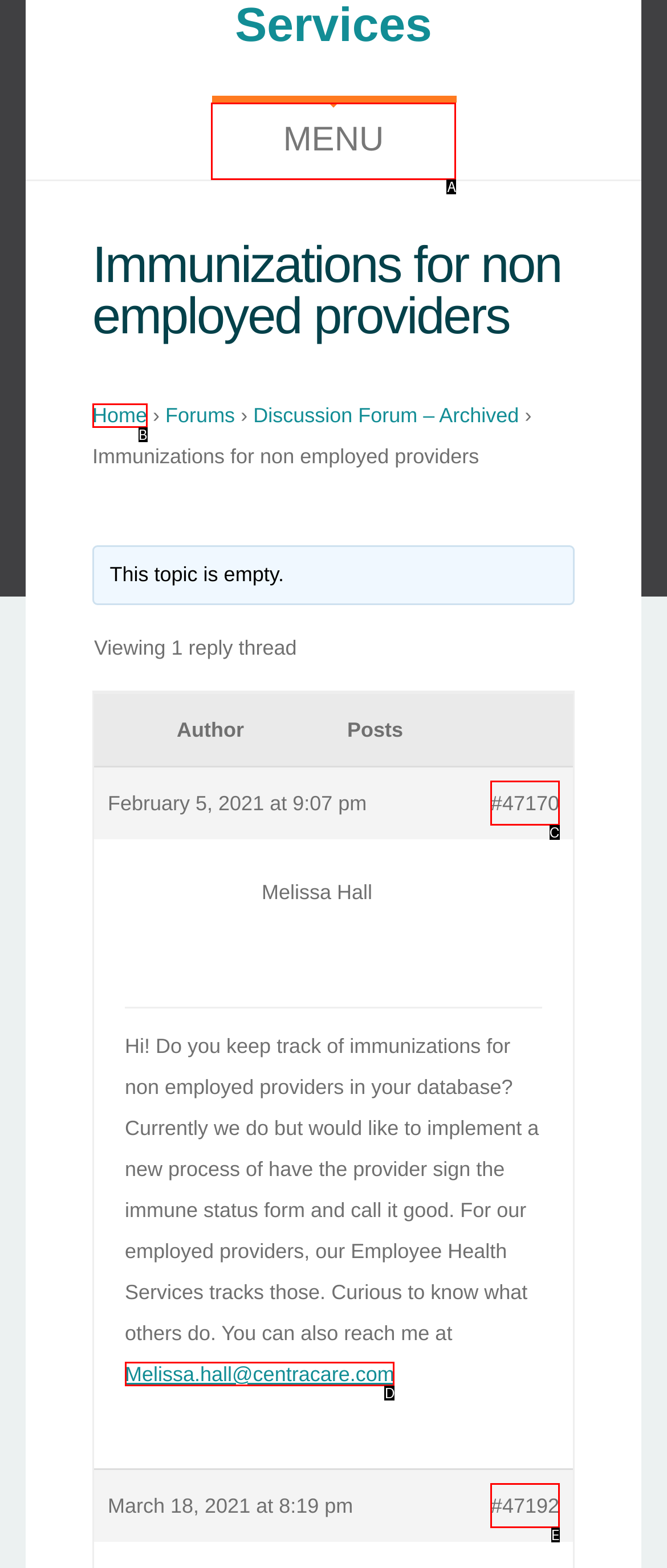Determine the HTML element that best aligns with the description: Home
Answer with the appropriate letter from the listed options.

B